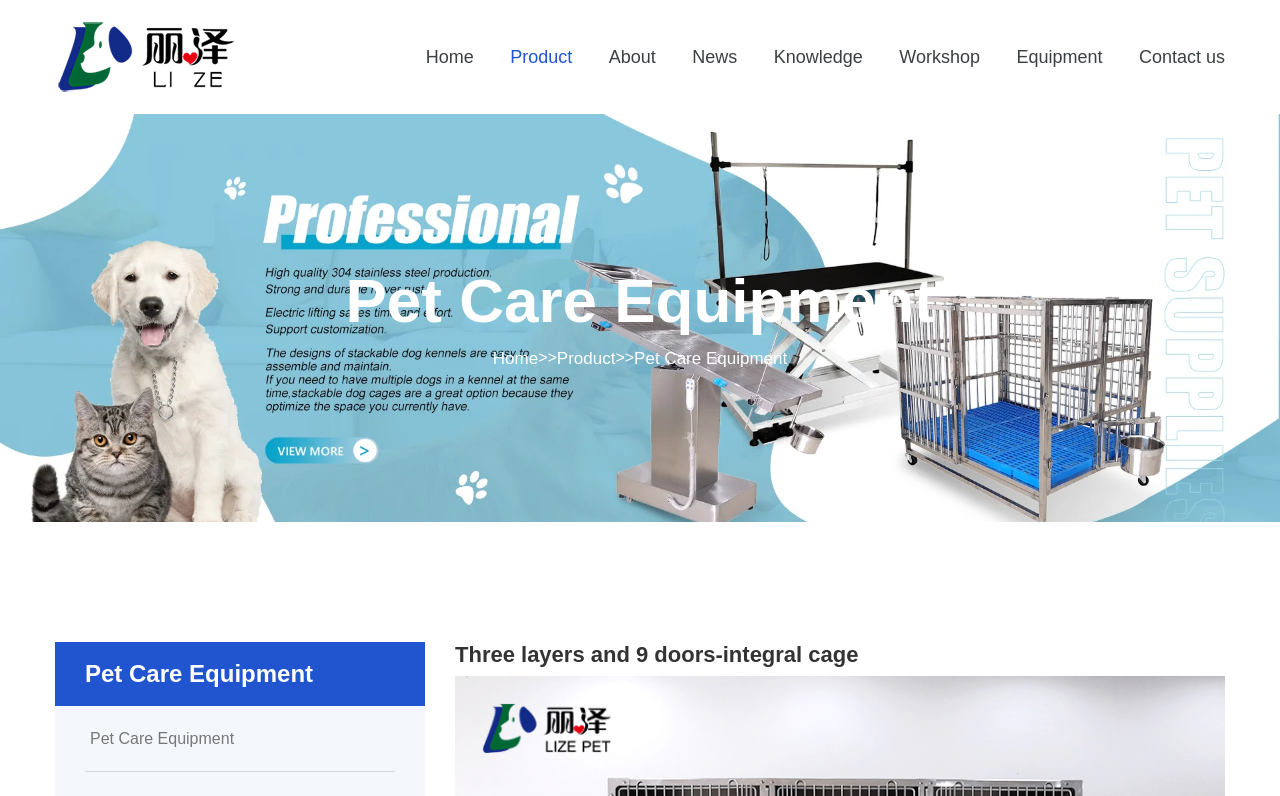Provide the bounding box coordinates for the area that should be clicked to complete the instruction: "browse pet care equipment".

[0.495, 0.435, 0.615, 0.467]